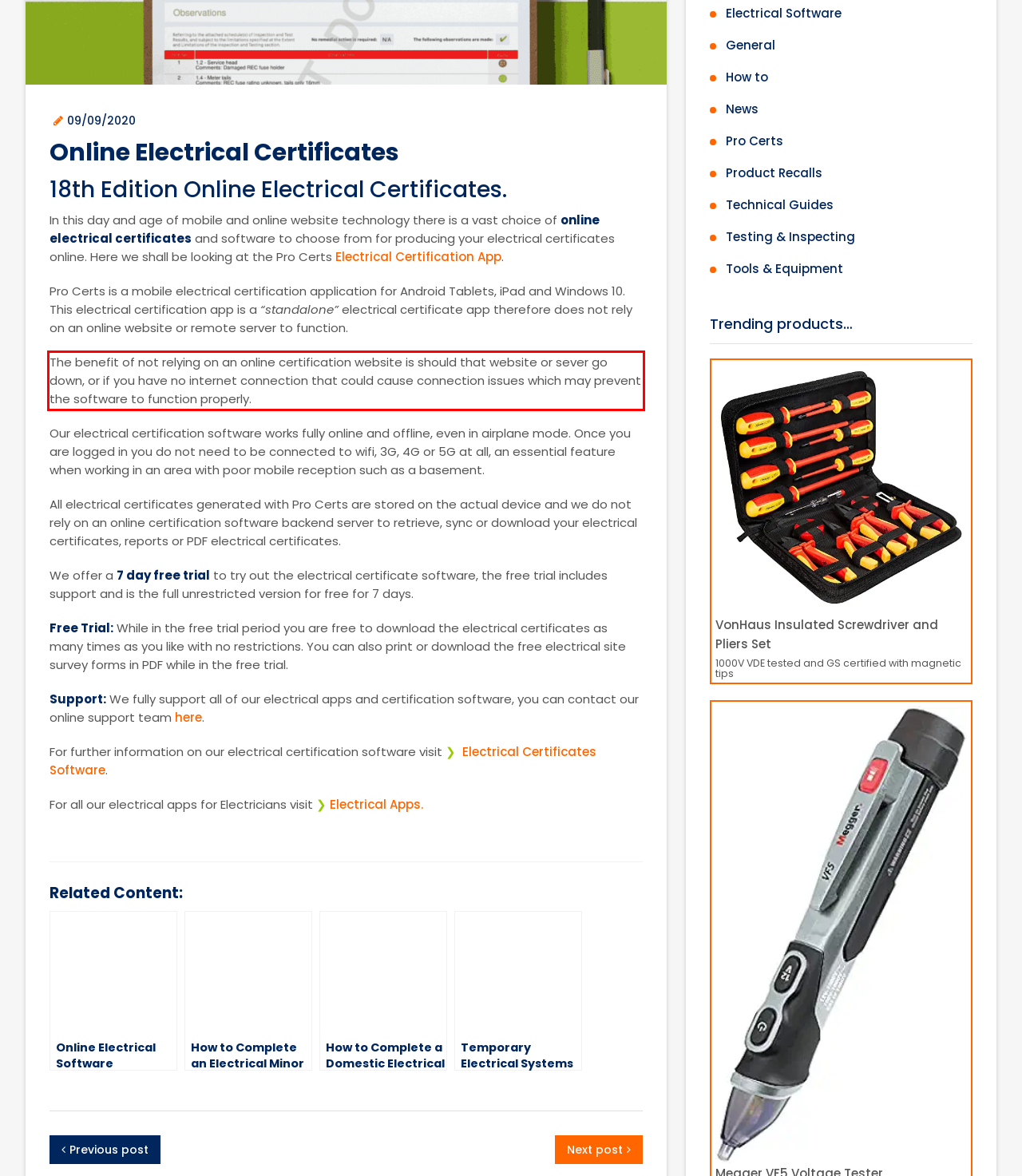Given a webpage screenshot, locate the red bounding box and extract the text content found inside it.

The benefit of not relying on an online certification website is should that website or sever go down, or if you have no internet connection that could cause connection issues which may prevent the software to function properly.